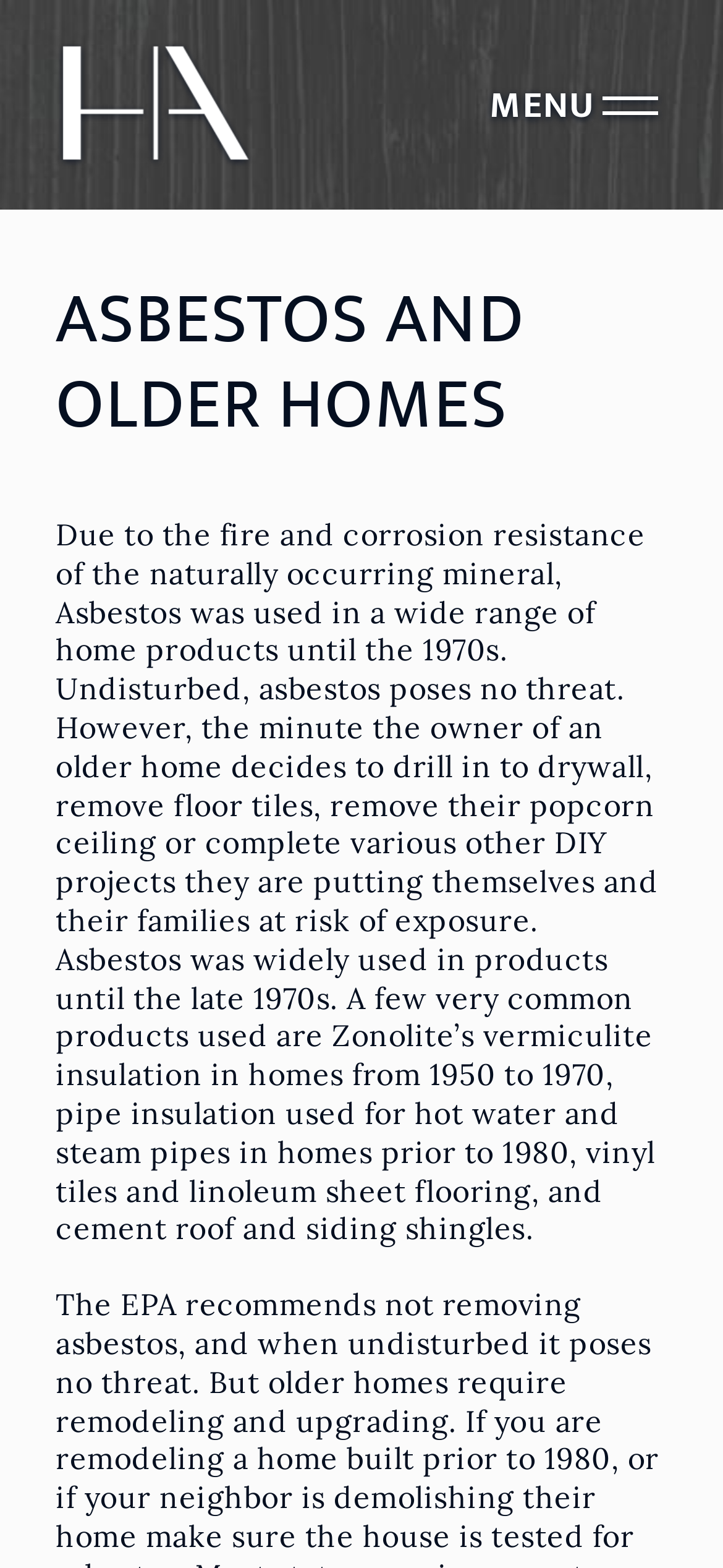Please determine the main heading text of this webpage.

ASBESTOS AND OLDER HOMES